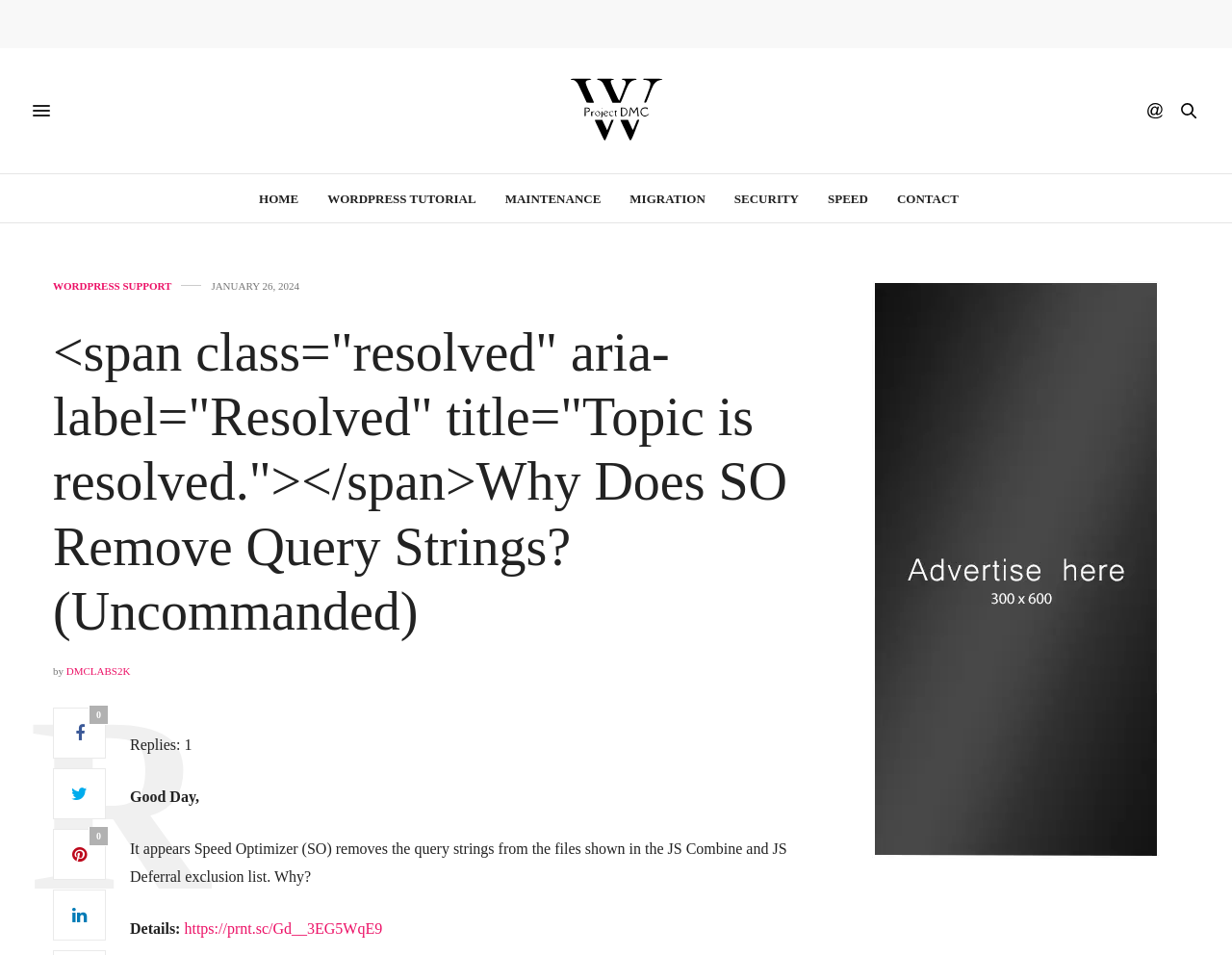Please provide a comprehensive response to the question below by analyzing the image: 
How many navigation links are there?

There are 7 navigation links in the top navigation bar, which are 'HOME', 'WORDPRESS TUTORIAL', 'MAINTENANCE', 'MIGRATION', 'SECURITY', 'SPEED', and 'CONTACT'.